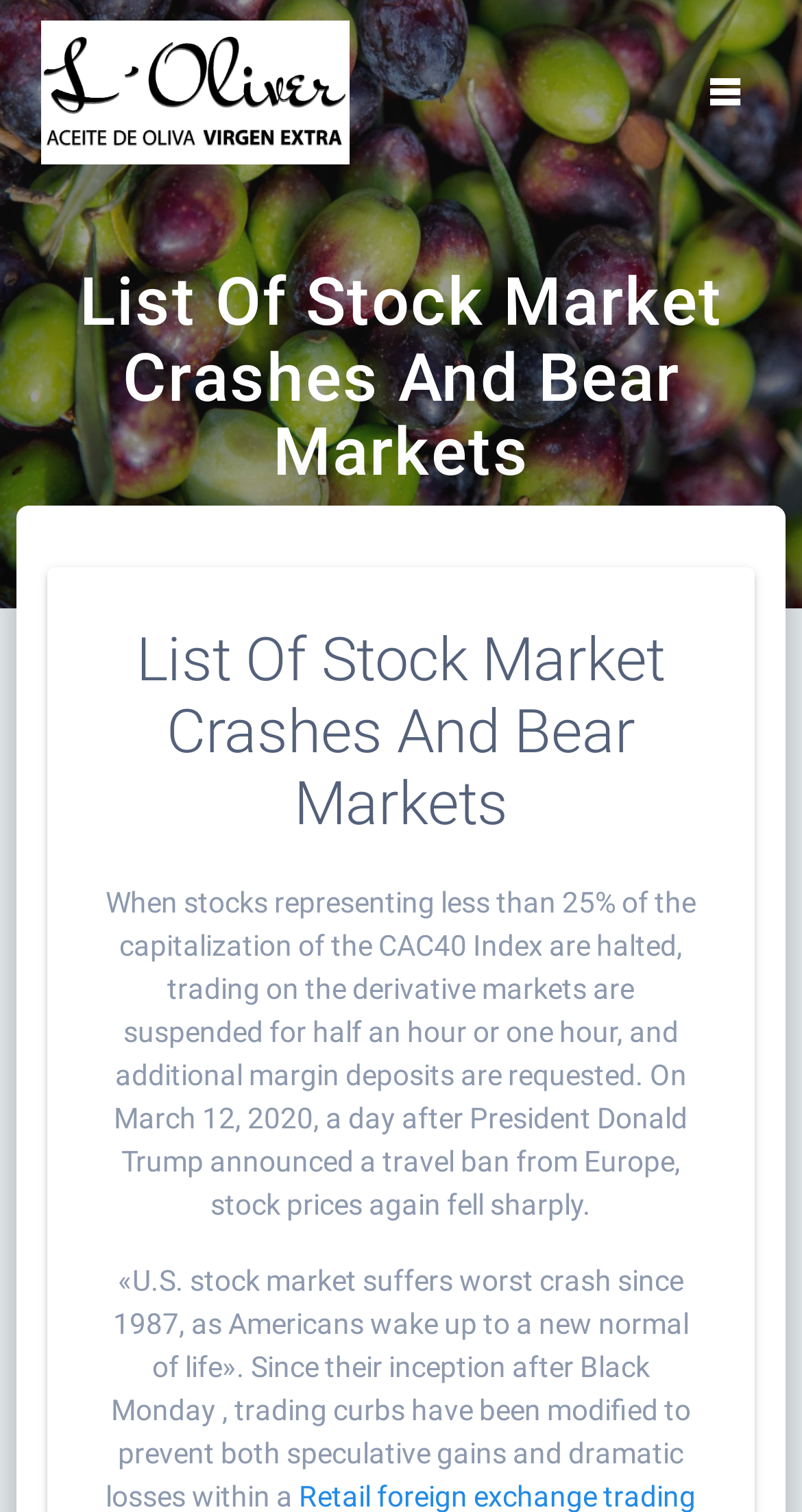What is the topic of the webpage?
Look at the image and provide a detailed response to the question.

Based on the webpage content, it appears to be a list of stock market crashes and bear markets, which is also reflected in the heading 'List Of Stock Market Crashes And Bear Markets'.